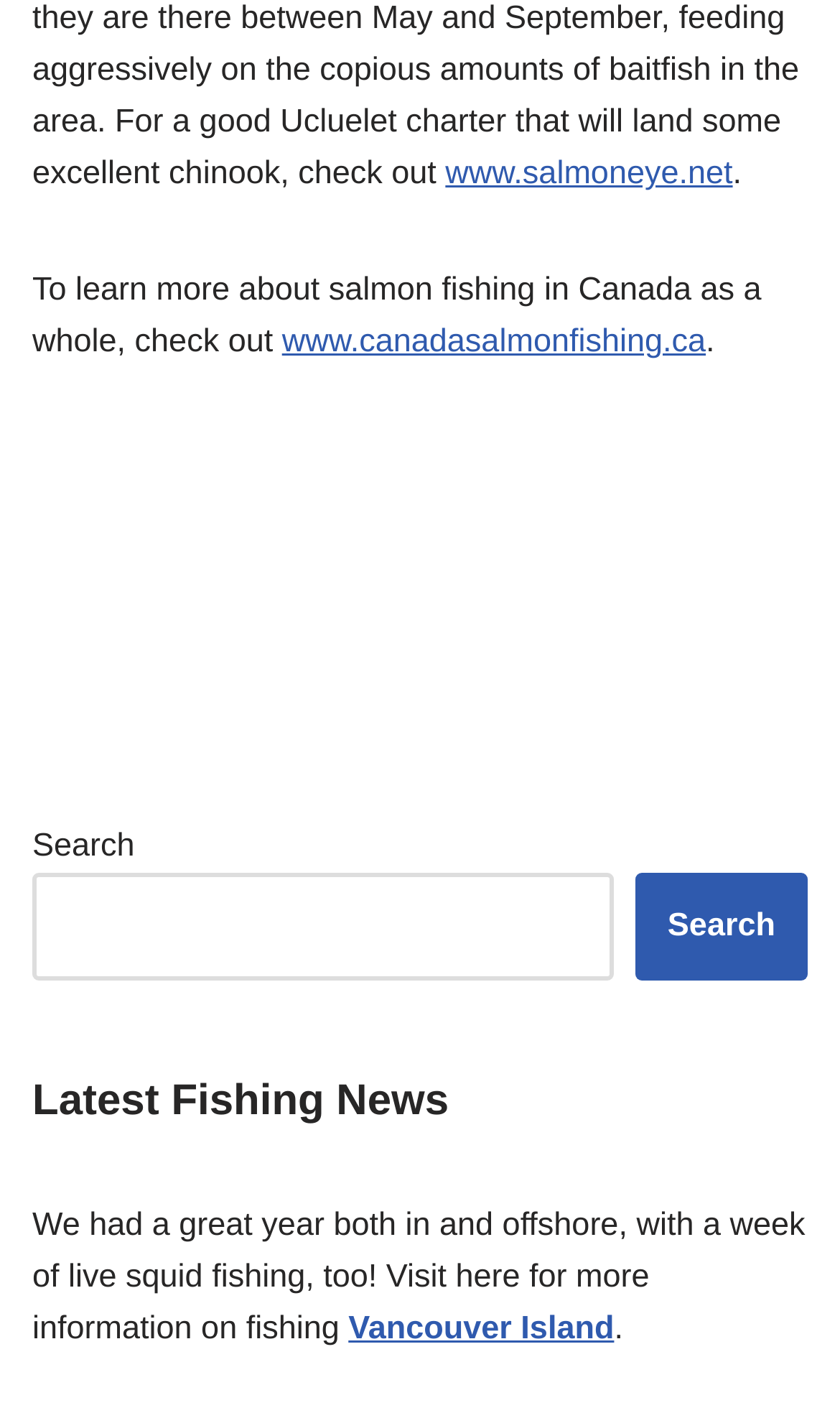How many links are there on the webpage?
Analyze the image and provide a thorough answer to the question.

There are three links on the webpage: one to 'www.salmoneye.net', one to 'www.canadasalmonfishing.ca', and one to 'Vancouver Island'.